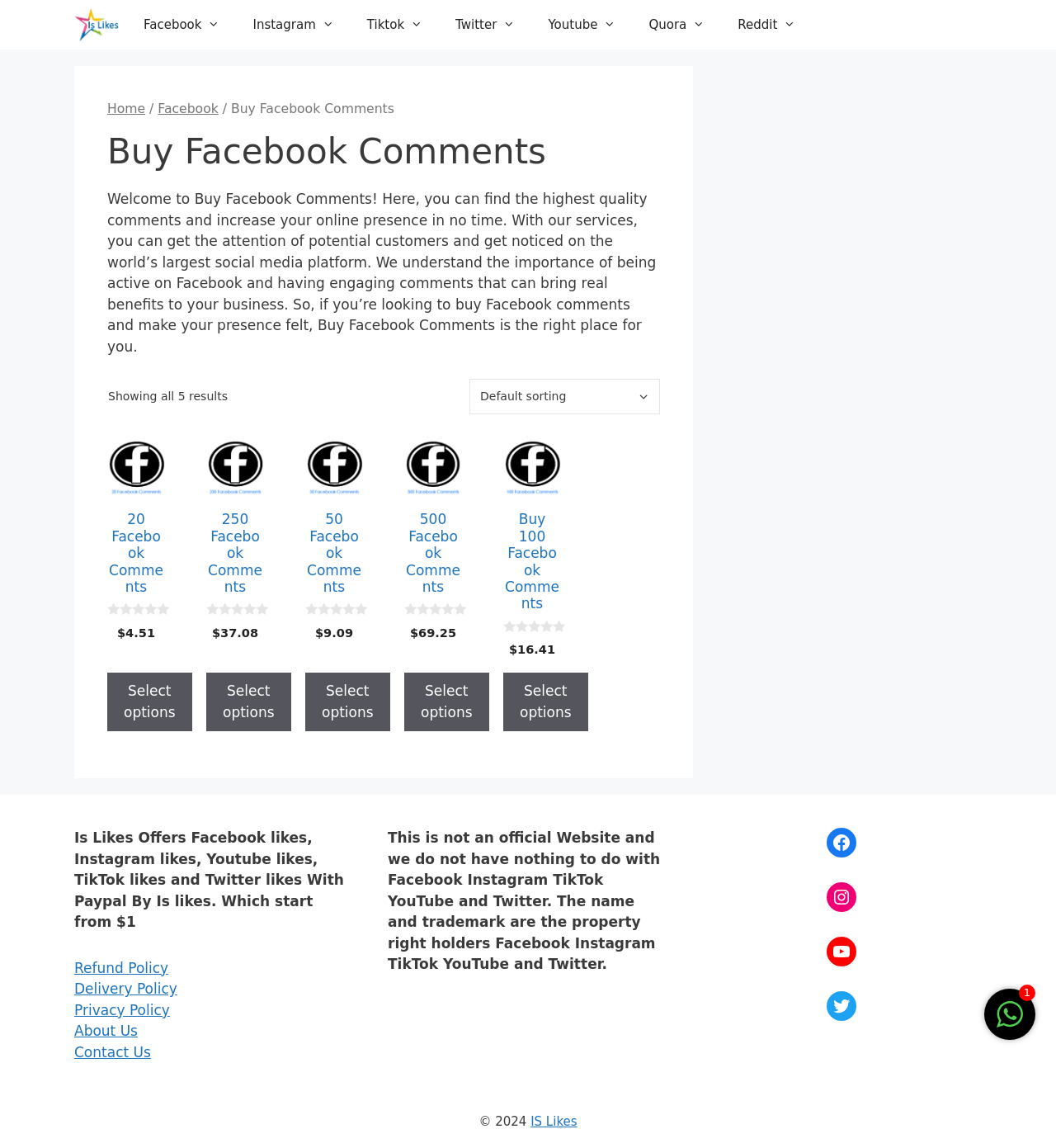Locate and extract the text of the main heading on the webpage.

Buy Facebook Comments